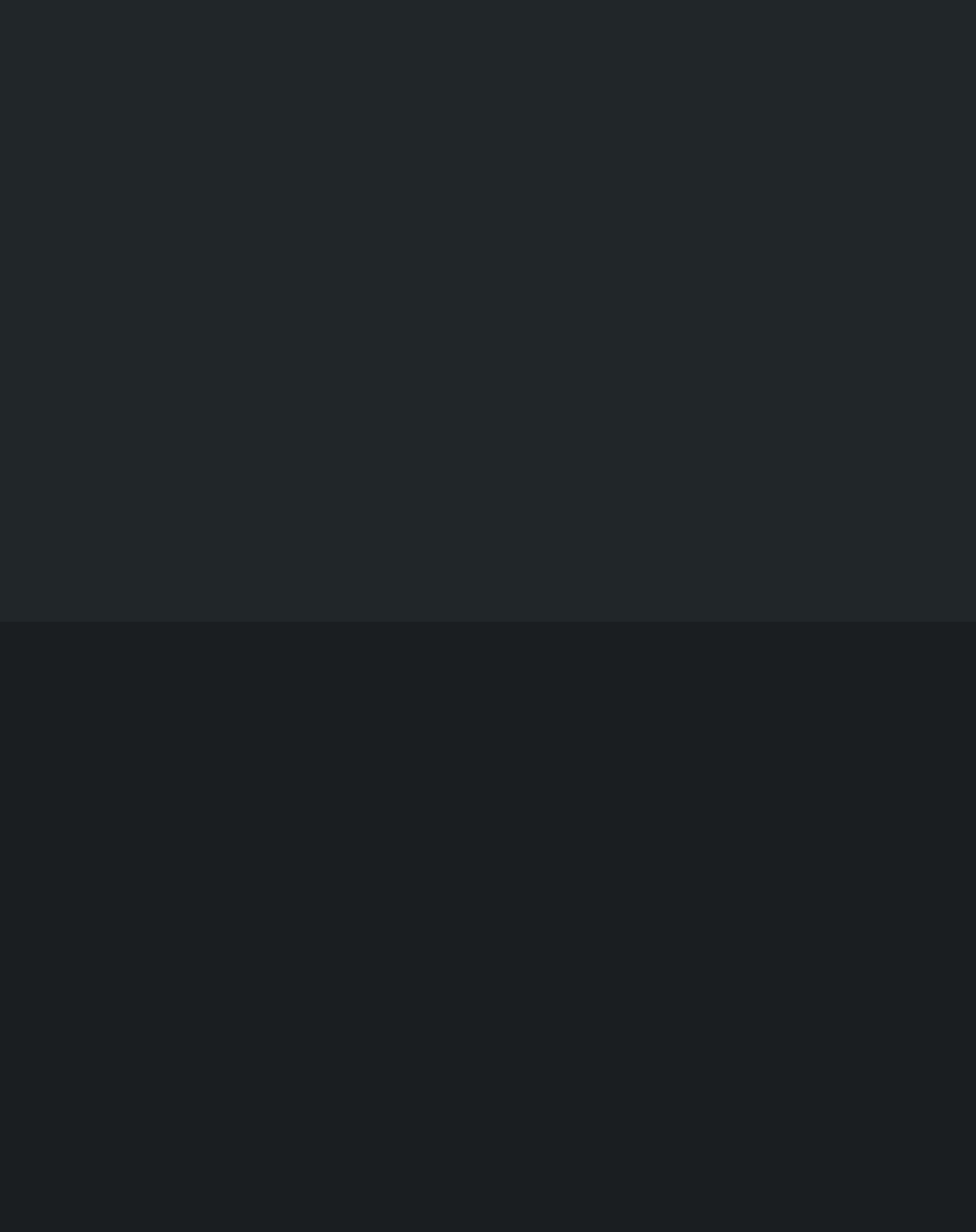Answer the question using only one word or a concise phrase: How many locations are listed on the webpage?

6